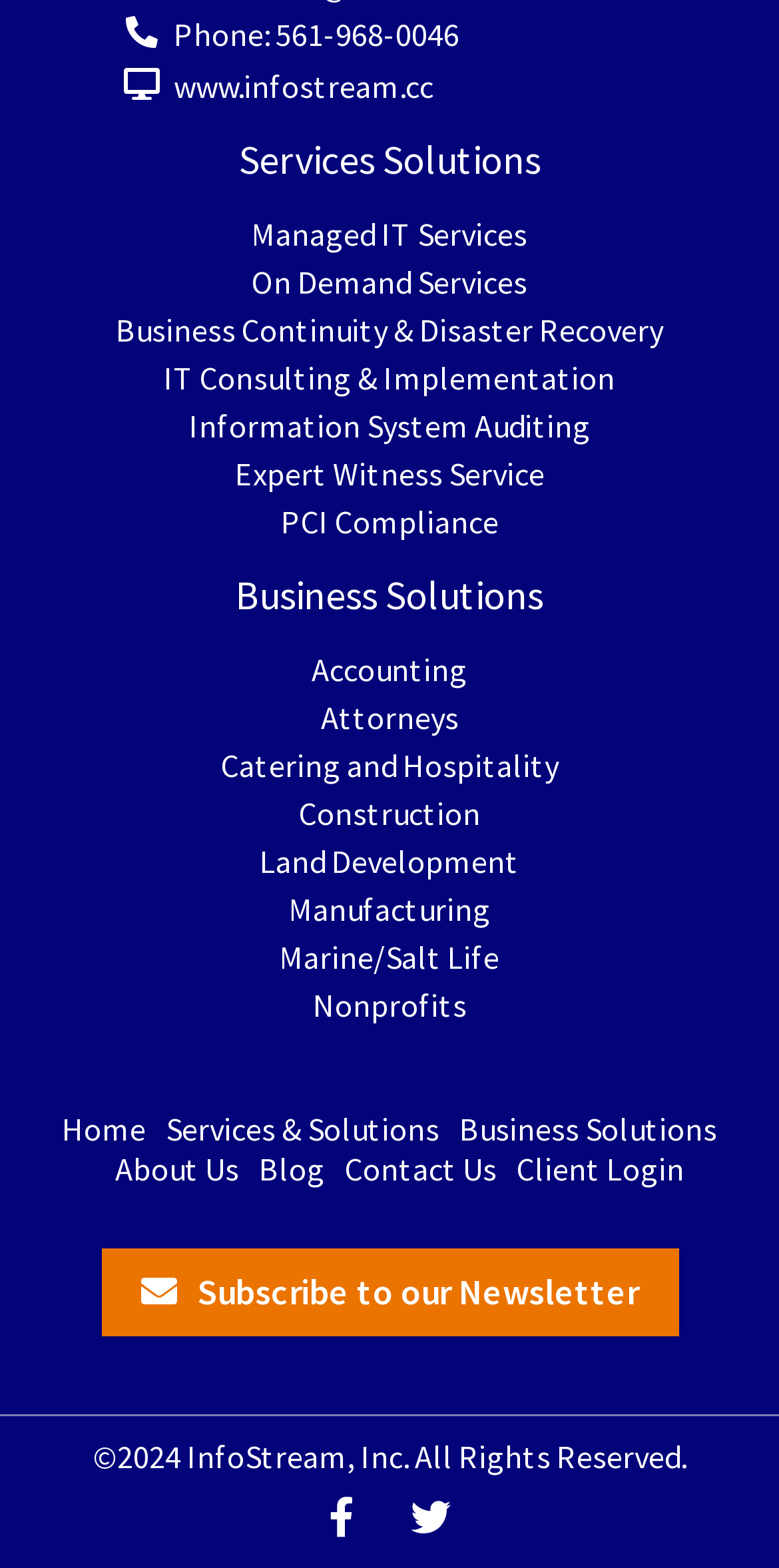Please locate the bounding box coordinates of the element that needs to be clicked to achieve the following instruction: "Visit the 'About Us' page". The coordinates should be four float numbers between 0 and 1, i.e., [left, top, right, bottom].

[0.147, 0.732, 0.306, 0.758]